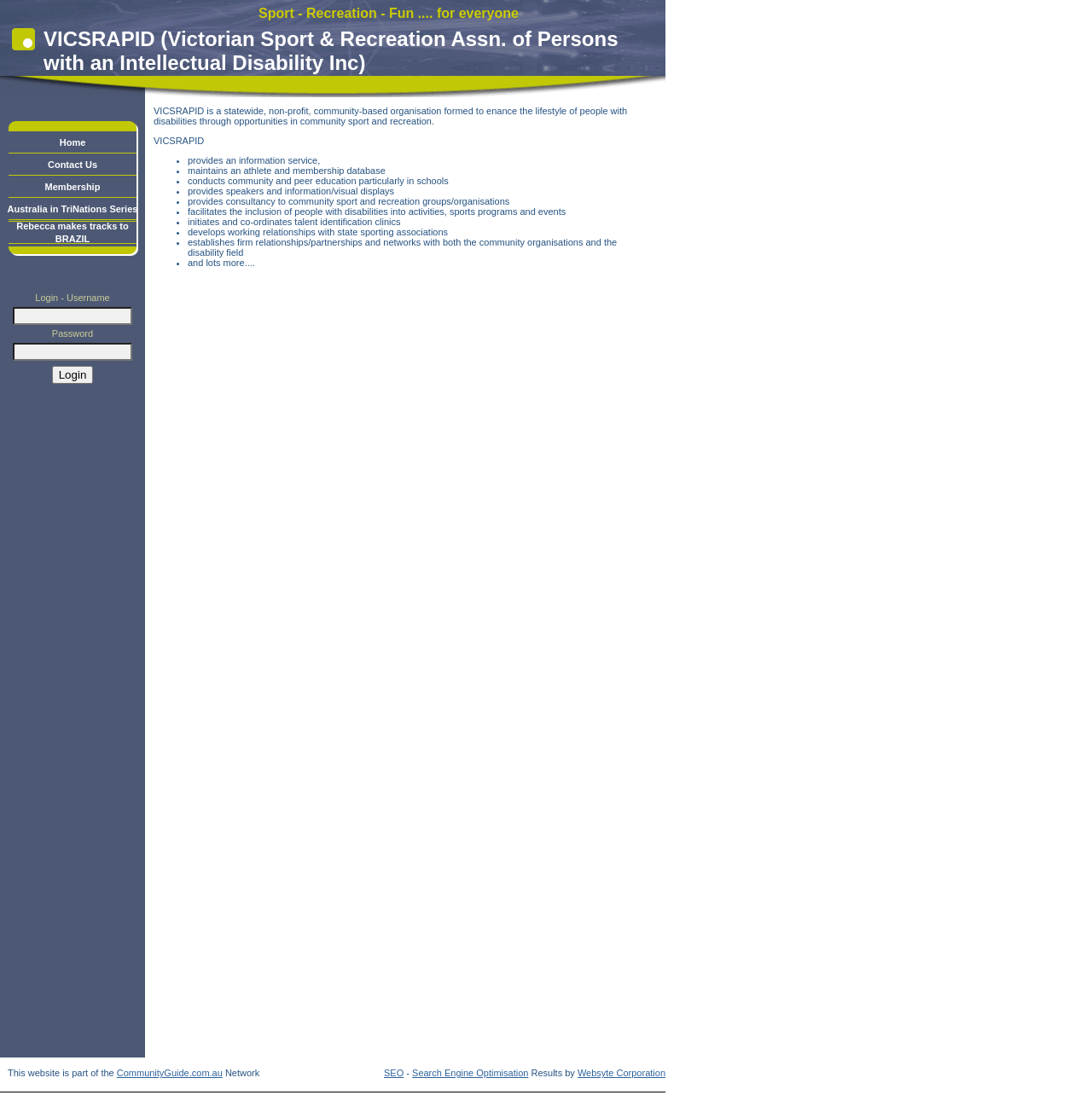What is the login information required? Based on the image, give a response in one word or a short phrase.

Username and Password